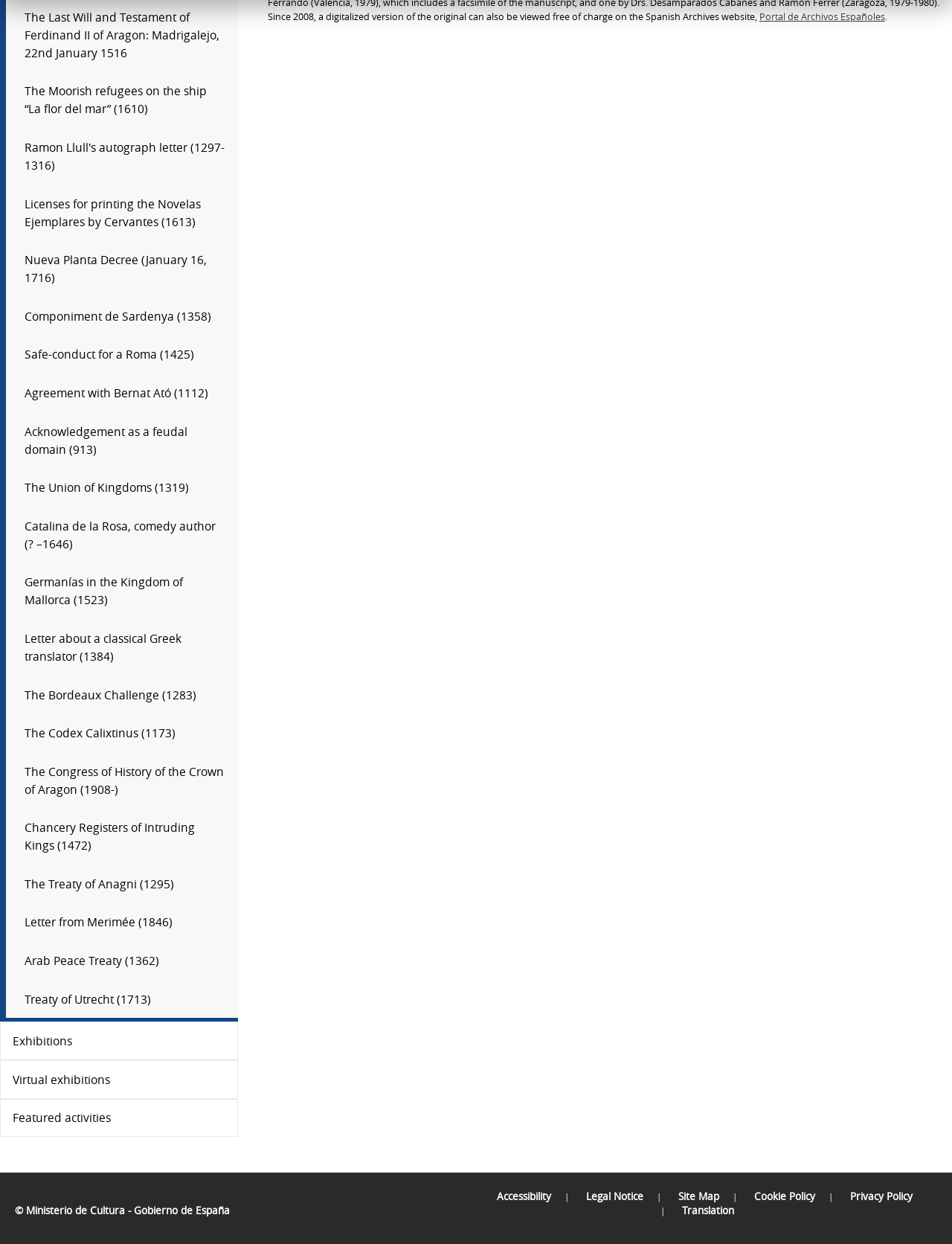What is the purpose of the 'Translation' link?
Please provide a comprehensive answer based on the details in the screenshot.

The 'Translation' link at the bottom of the webpage likely allows users to translate the webpage's content into different languages, making it more accessible to a broader audience.